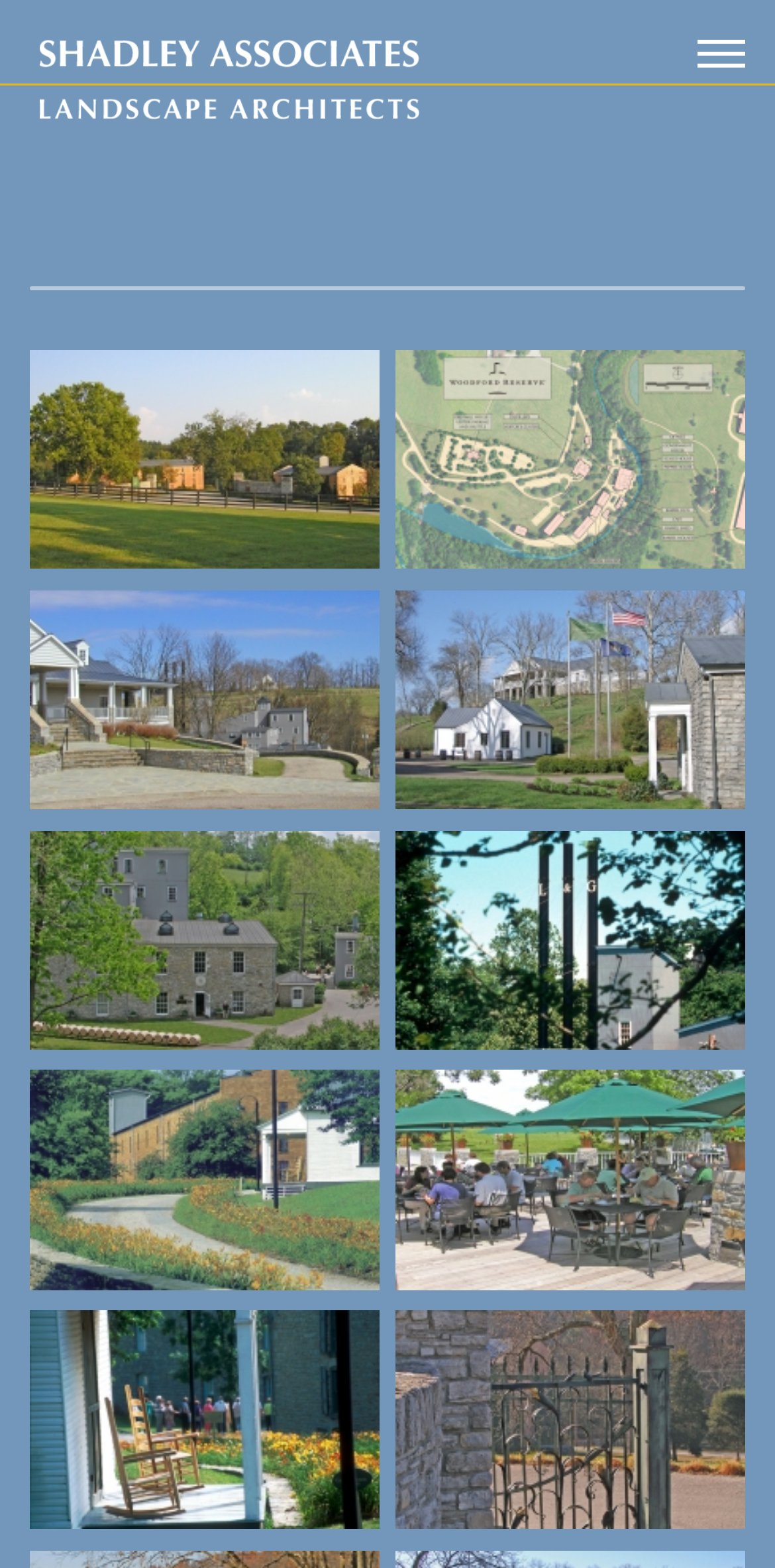Predict the bounding box of the UI element based on the description: "South River Park". The coordinates should be four float numbers between 0 and 1, formatted as [left, top, right, bottom].

[0.041, 0.188, 0.959, 0.235]